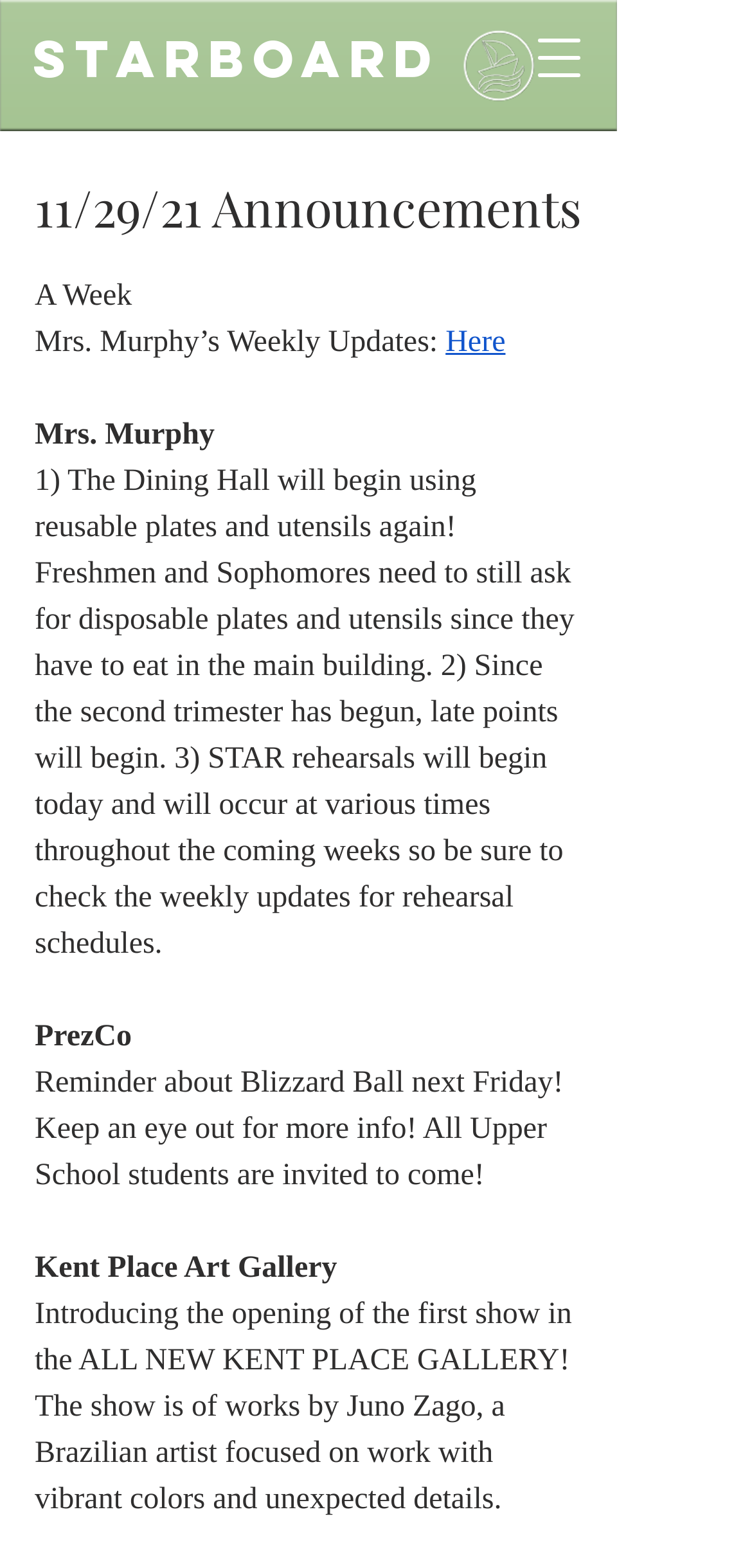Respond to the following query with just one word or a short phrase: 
What is the name of the art gallery mentioned?

Kent Place Art Gallery